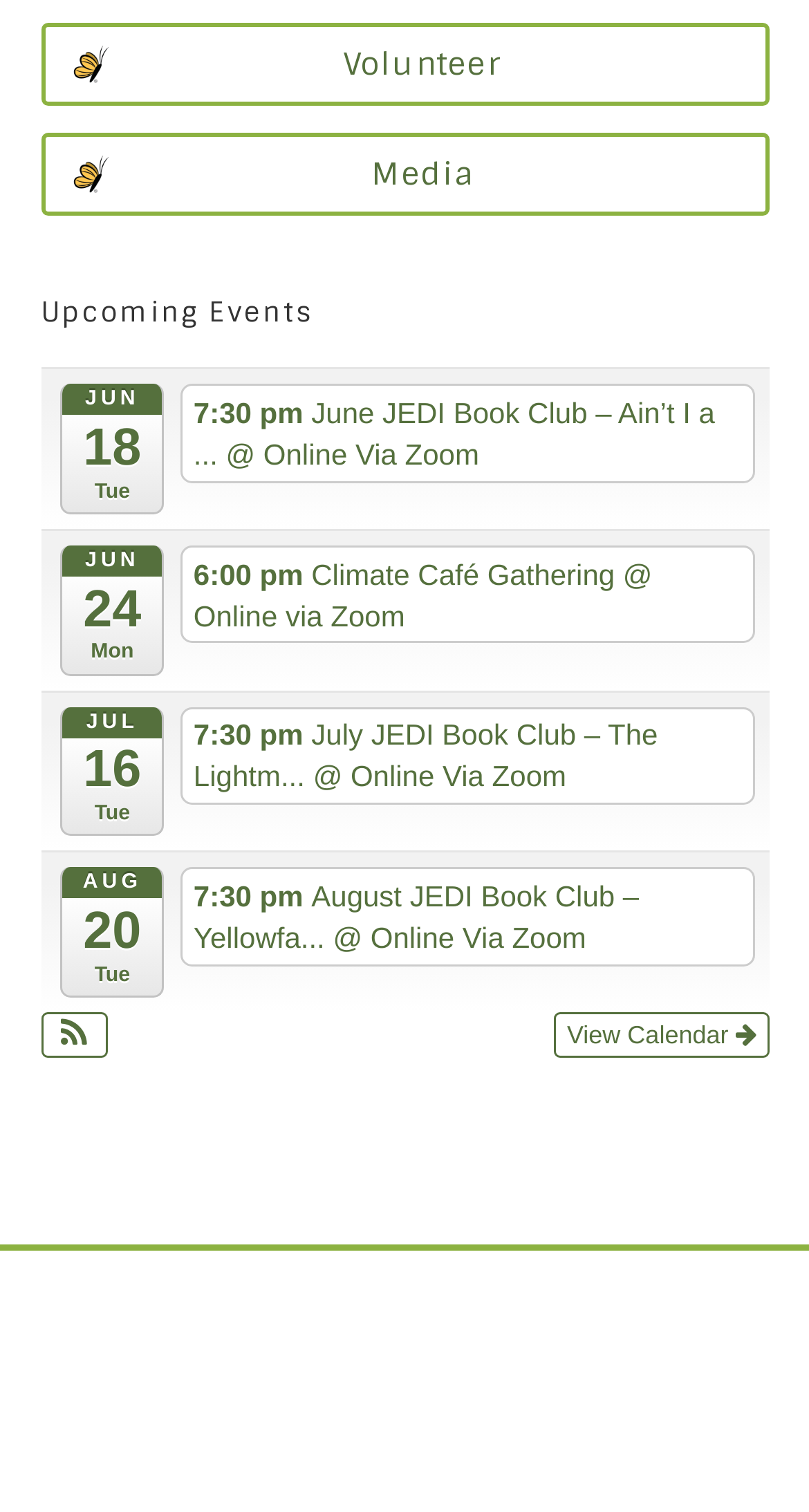How many links are there under the 'Upcoming Events' heading?
Based on the visual information, provide a detailed and comprehensive answer.

I counted the number of links under the 'Upcoming Events' heading, including the links with dates (JUN 18, JUN 24, JUL 16, AUG 20) and the 'View Calendar' link.